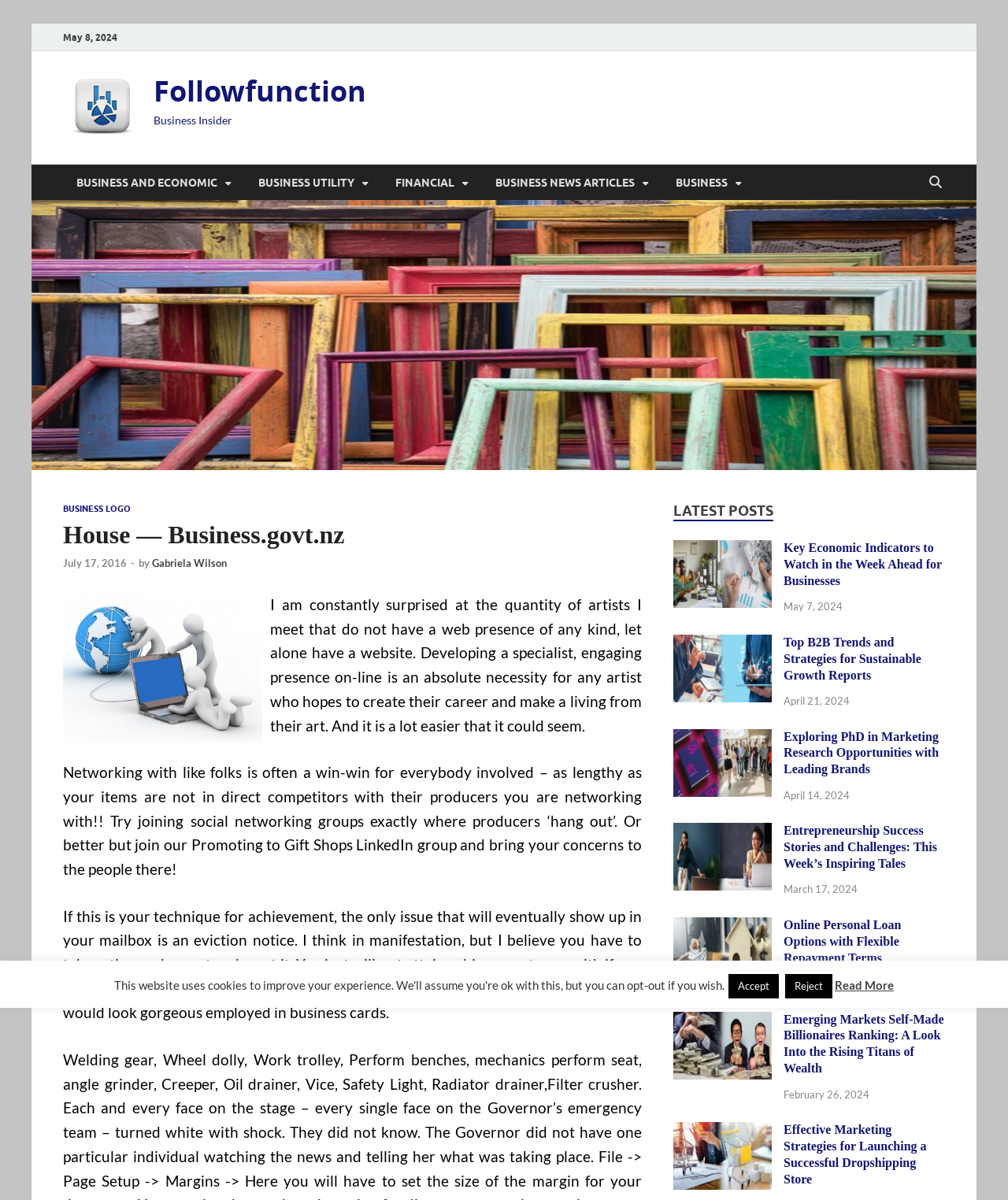Please identify the bounding box coordinates of the element's region that should be clicked to execute the following instruction: "Read the latest post 'Key Economic Indicators to Watch in the Week Ahead for Businesses'". The bounding box coordinates must be four float numbers between 0 and 1, i.e., [left, top, right, bottom].

[0.668, 0.452, 0.766, 0.464]